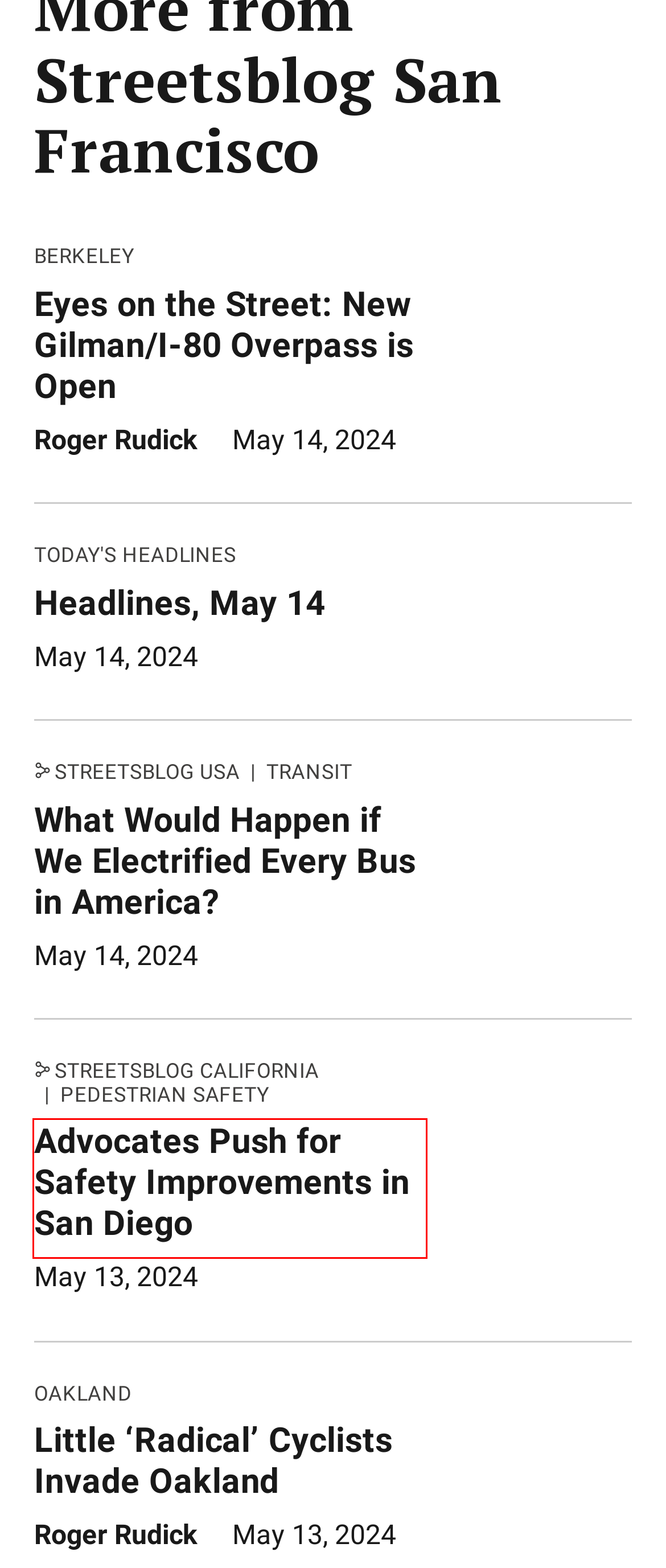You have been given a screenshot of a webpage, where a red bounding box surrounds a UI element. Identify the best matching webpage description for the page that loads after the element in the bounding box is clicked. Options include:
A. What Would Happen if We Electrified Every Bus in America? — Streetsblog USA
B. Advocates Push for Safety Improvements in San Diego - Streetsblog California
C. Atlanta BeltLine // Where Atlanta Comes Together.
D. Homepage - Streetsblog Los Angeles
E. Lede: The Platform for Subscription-Driven Media Organizations
F. Automated Bus Lane Enforcement Hayden AI
G. Homepage - Streetsblog Massachusetts
H. Promoted Archives — Streetsblog USA

B